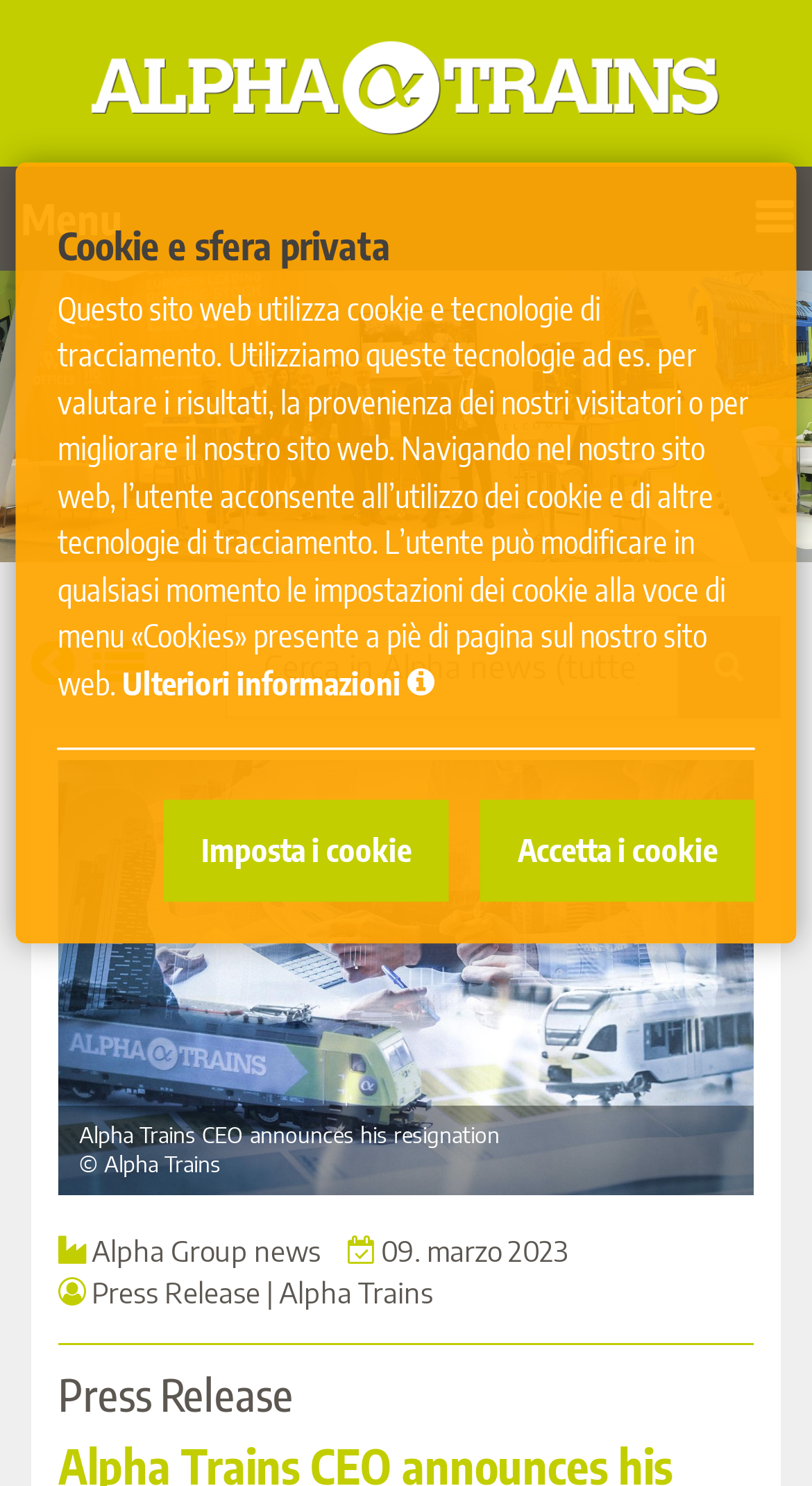What is the purpose of the textbox?
Give a thorough and detailed response to the question.

The textbox is likely used for searching, as it has a required attribute and a placeholder text that mentions the length of the input should be at least 4 characters or contain special characters.